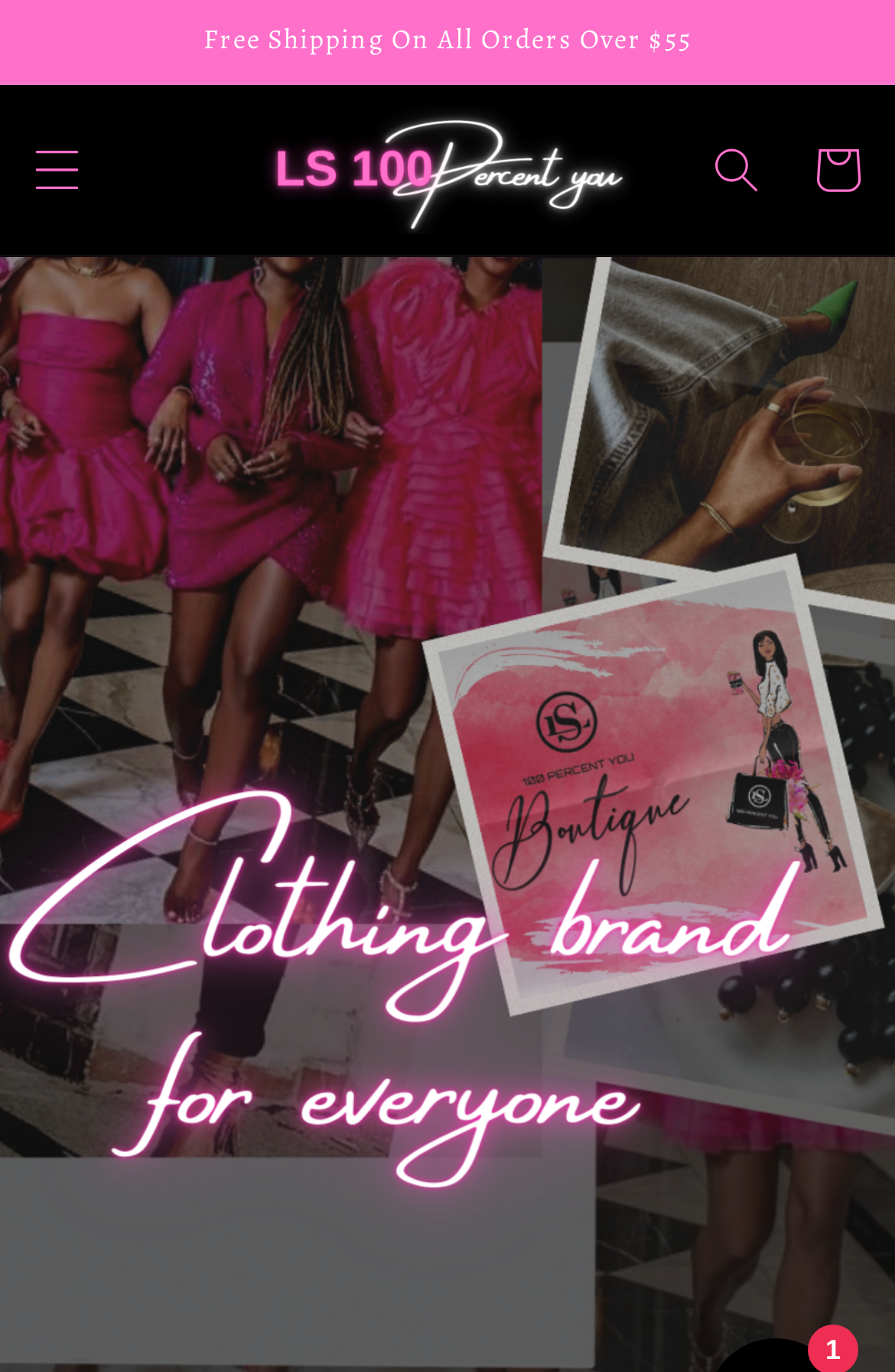Given the element description "parent_node: Cart", identify the bounding box of the corresponding UI element.

[0.269, 0.065, 0.731, 0.183]